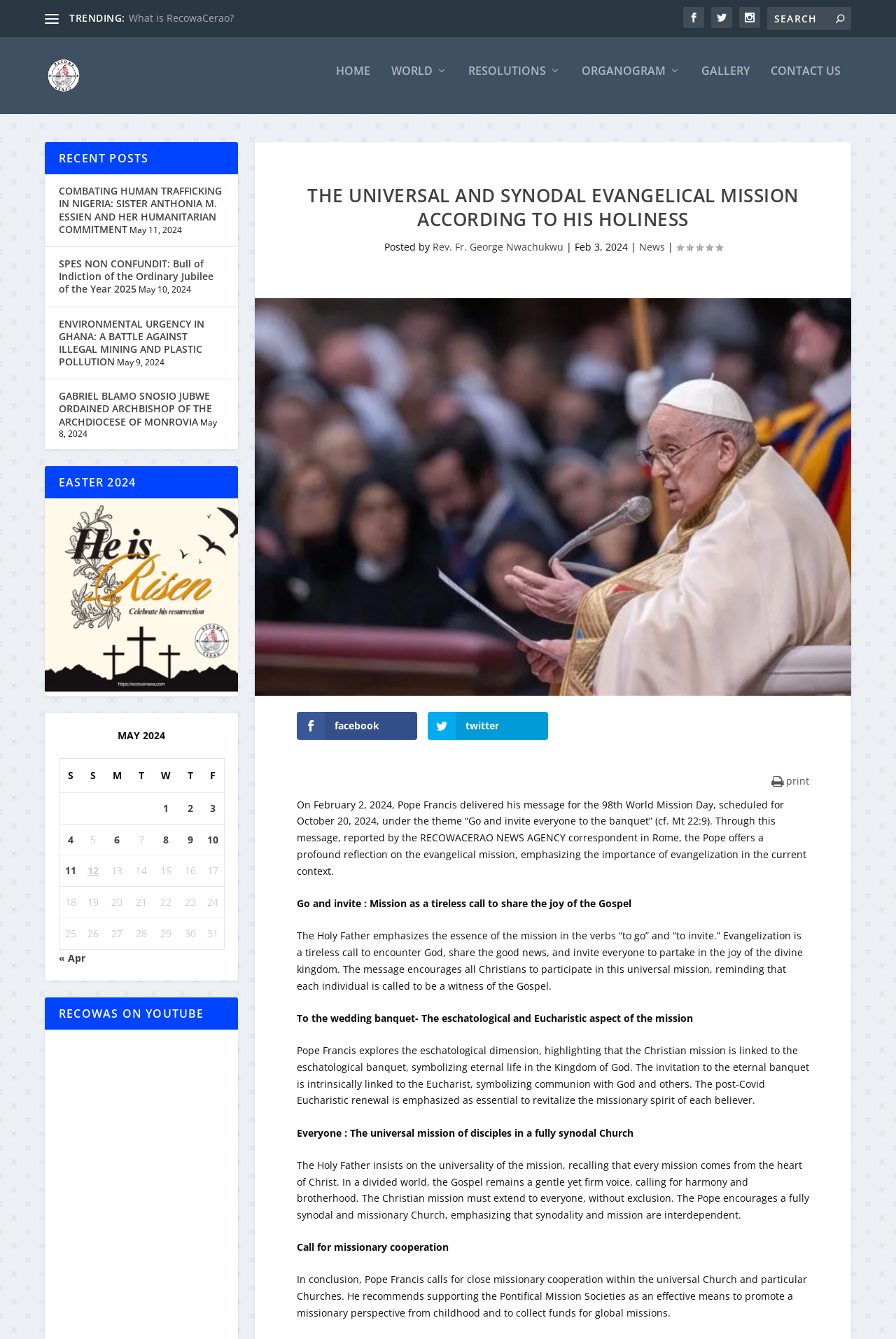Determine the bounding box coordinates for the region that must be clicked to execute the following instruction: "View the gallery".

[0.783, 0.056, 0.837, 0.093]